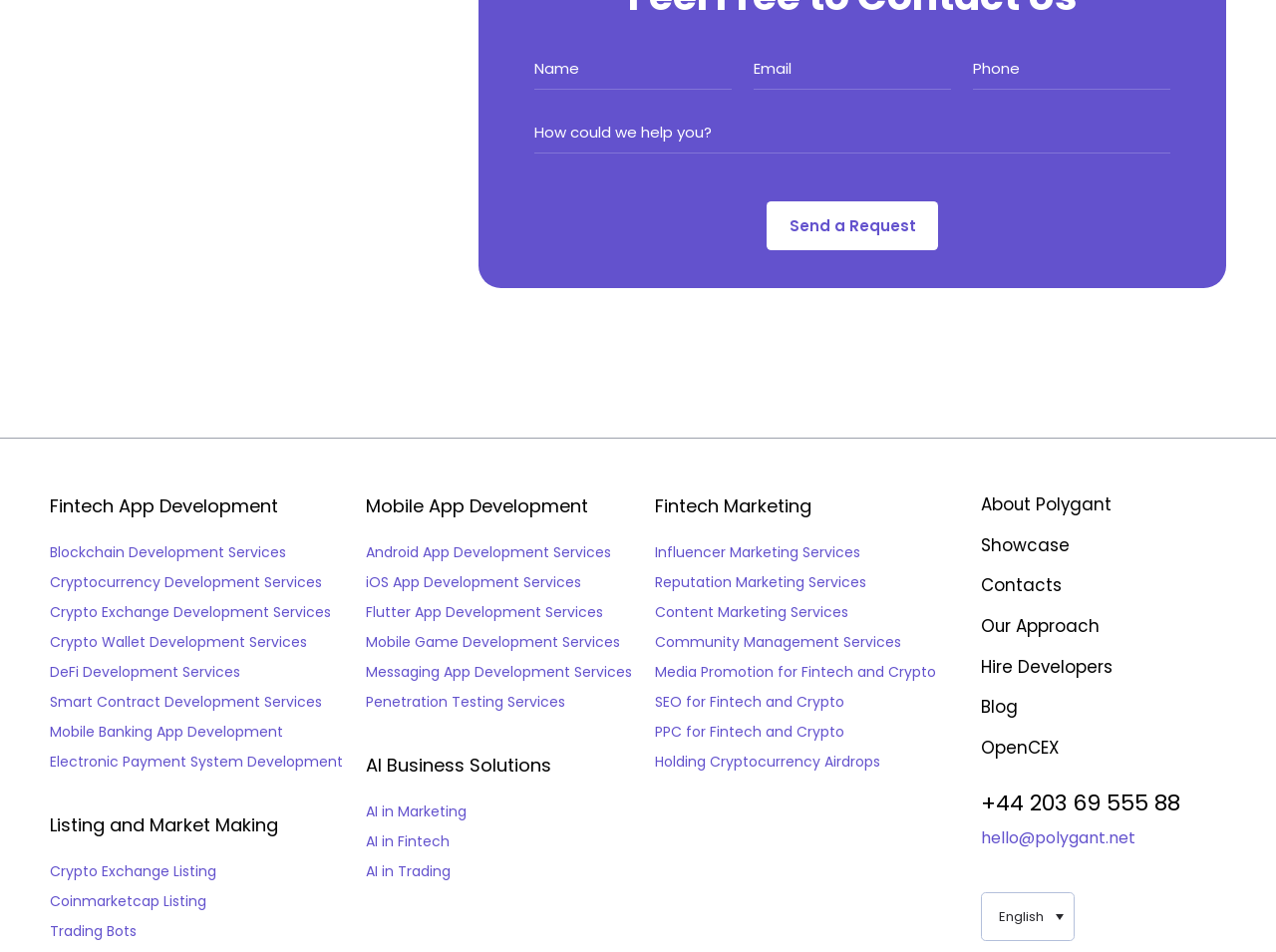Please provide the bounding box coordinates for the element that needs to be clicked to perform the following instruction: "Switch to English language". The coordinates should be given as four float numbers between 0 and 1, i.e., [left, top, right, bottom].

[0.769, 0.937, 0.842, 0.988]